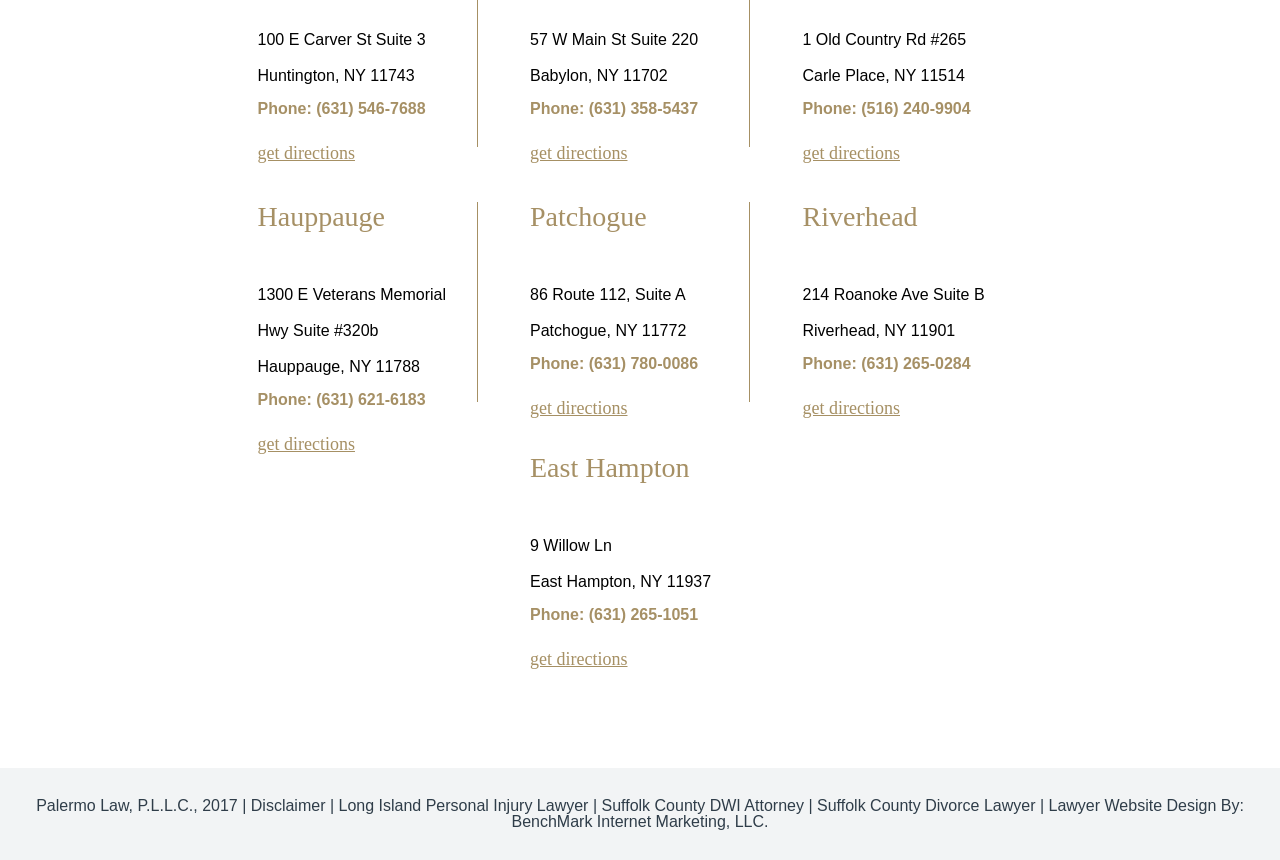Please determine the bounding box coordinates for the element that should be clicked to follow these instructions: "Call the phone number for the Huntington location".

[0.201, 0.116, 0.332, 0.136]